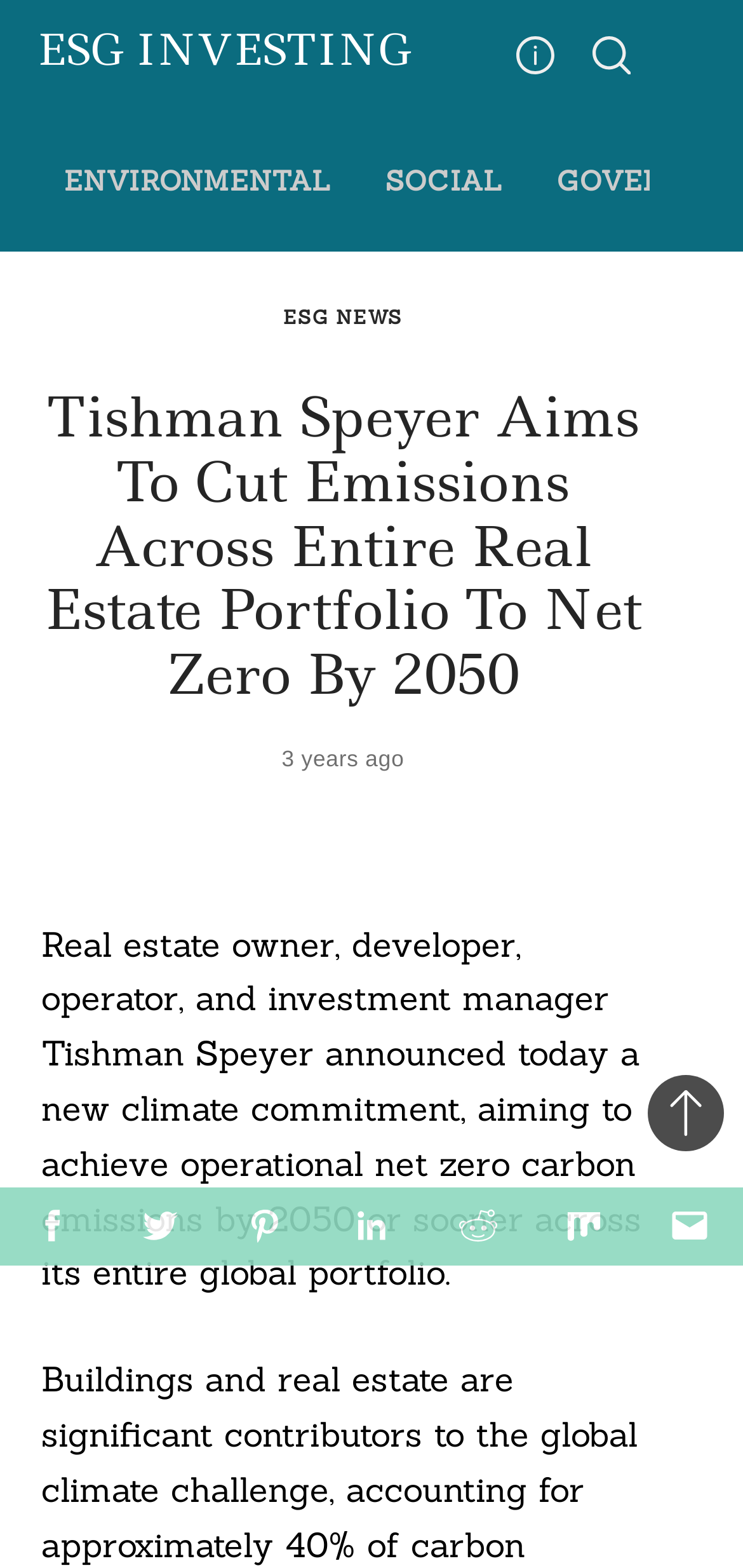Locate the bounding box coordinates of the clickable region necessary to complete the following instruction: "Search for ESG news". Provide the coordinates in the format of four float numbers between 0 and 1, i.e., [left, top, right, bottom].

[0.114, 0.324, 0.825, 0.37]